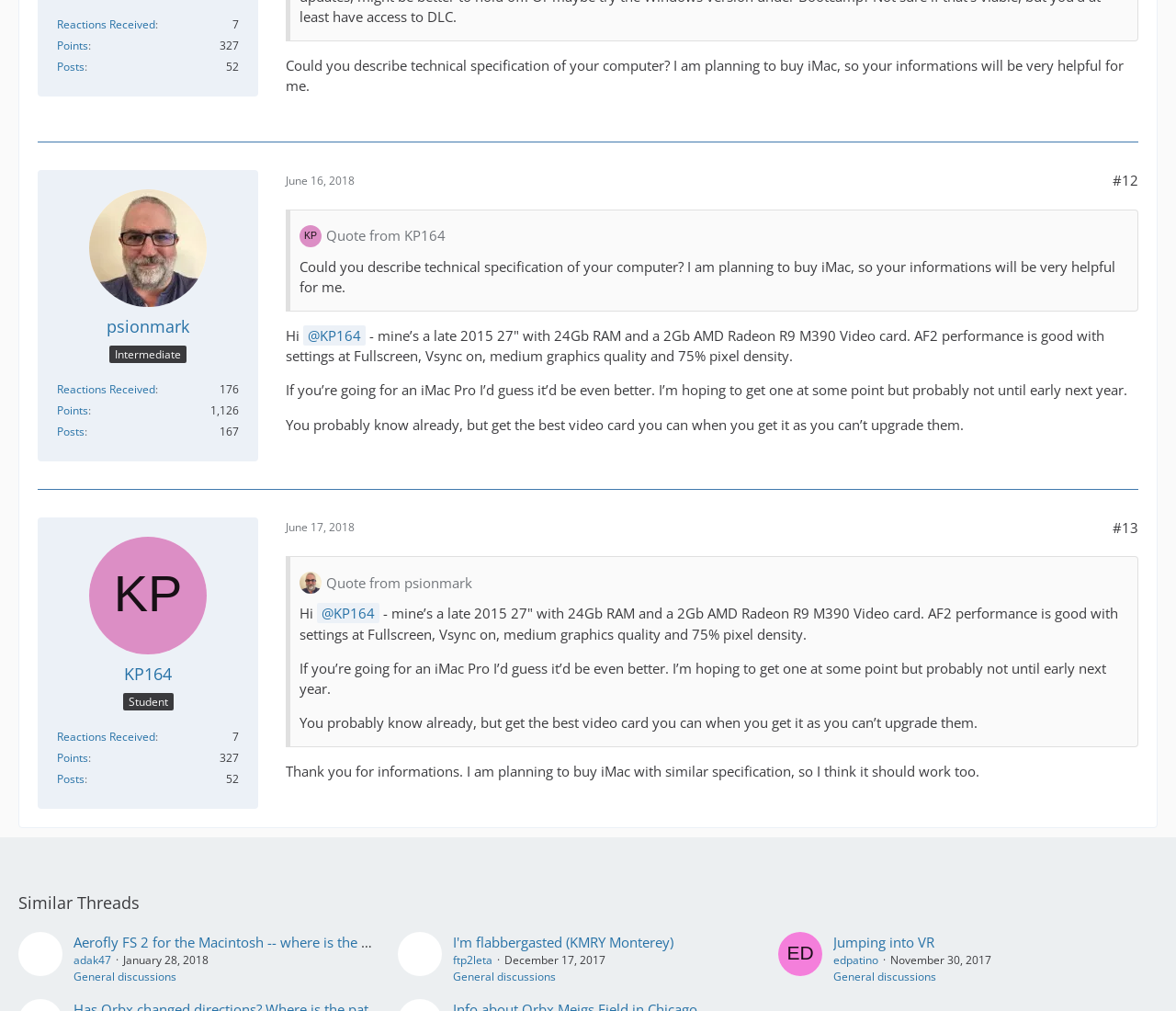With reference to the image, please provide a detailed answer to the following question: What is the date of the second message?

The second message is posted by psionmark, and the date of the message is indicated by the link 'June 17, 2018' above the message.